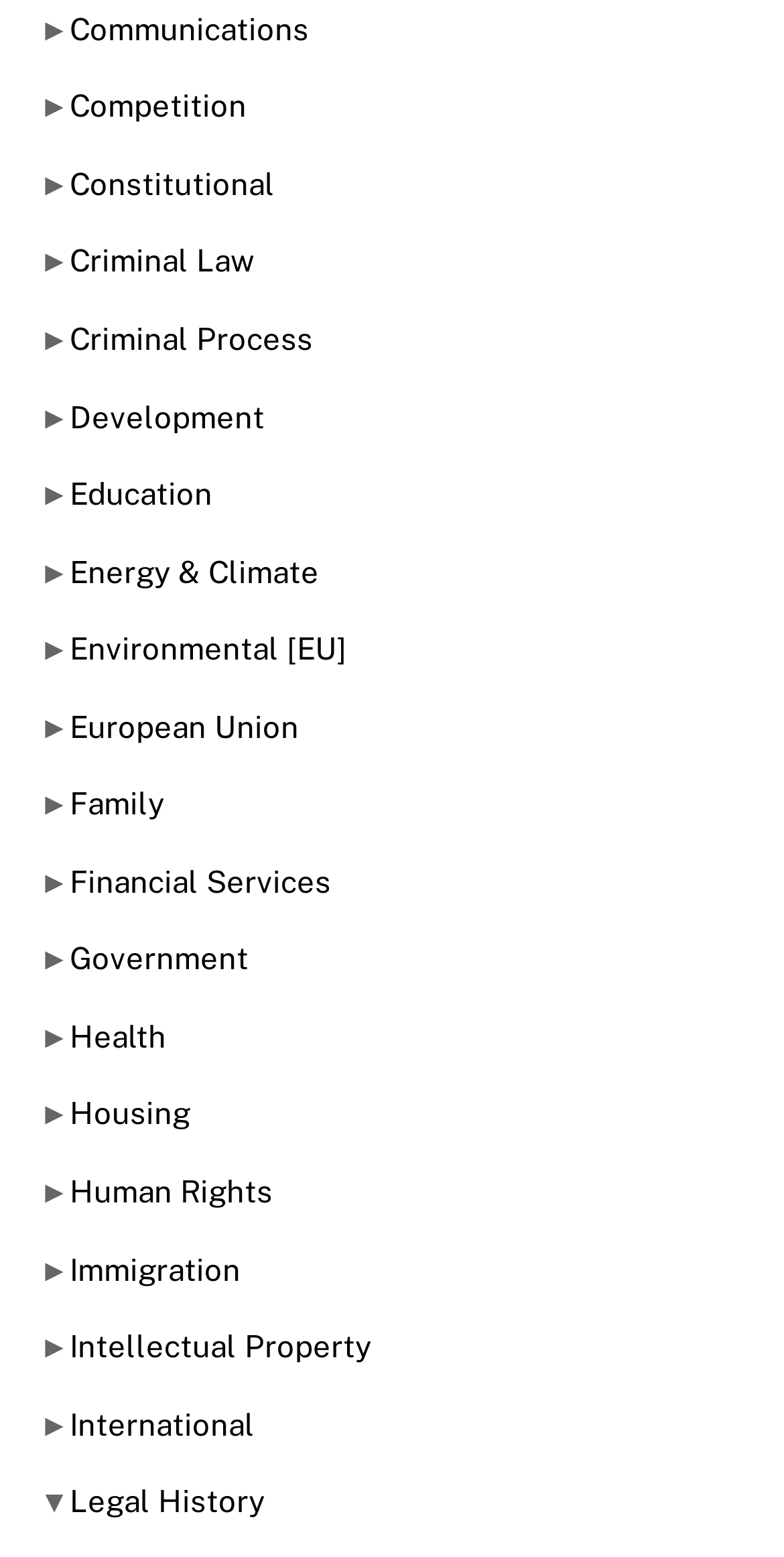Find the bounding box coordinates for the UI element whose description is: "Intellectual Property". The coordinates should be four float numbers between 0 and 1, in the format [left, top, right, bottom].

[0.089, 0.854, 0.473, 0.876]